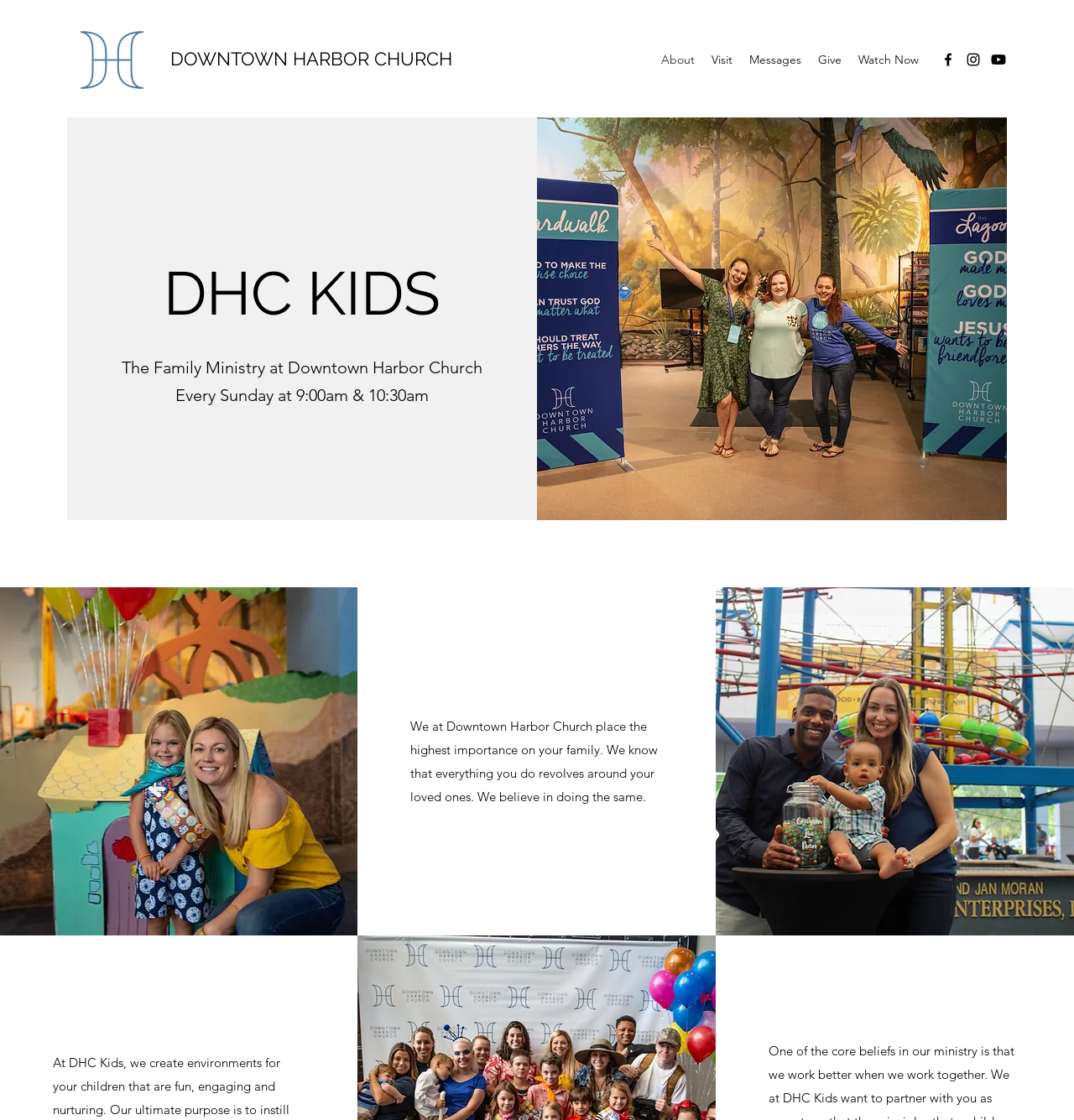From the image, can you give a detailed response to the question below:
What time are the Sunday services?

The time of the Sunday services can be found in the heading element 'The Family Ministry at Downtown Harbor Church Every Sunday at 9:00am & 10:30am' which is a child of the root element.